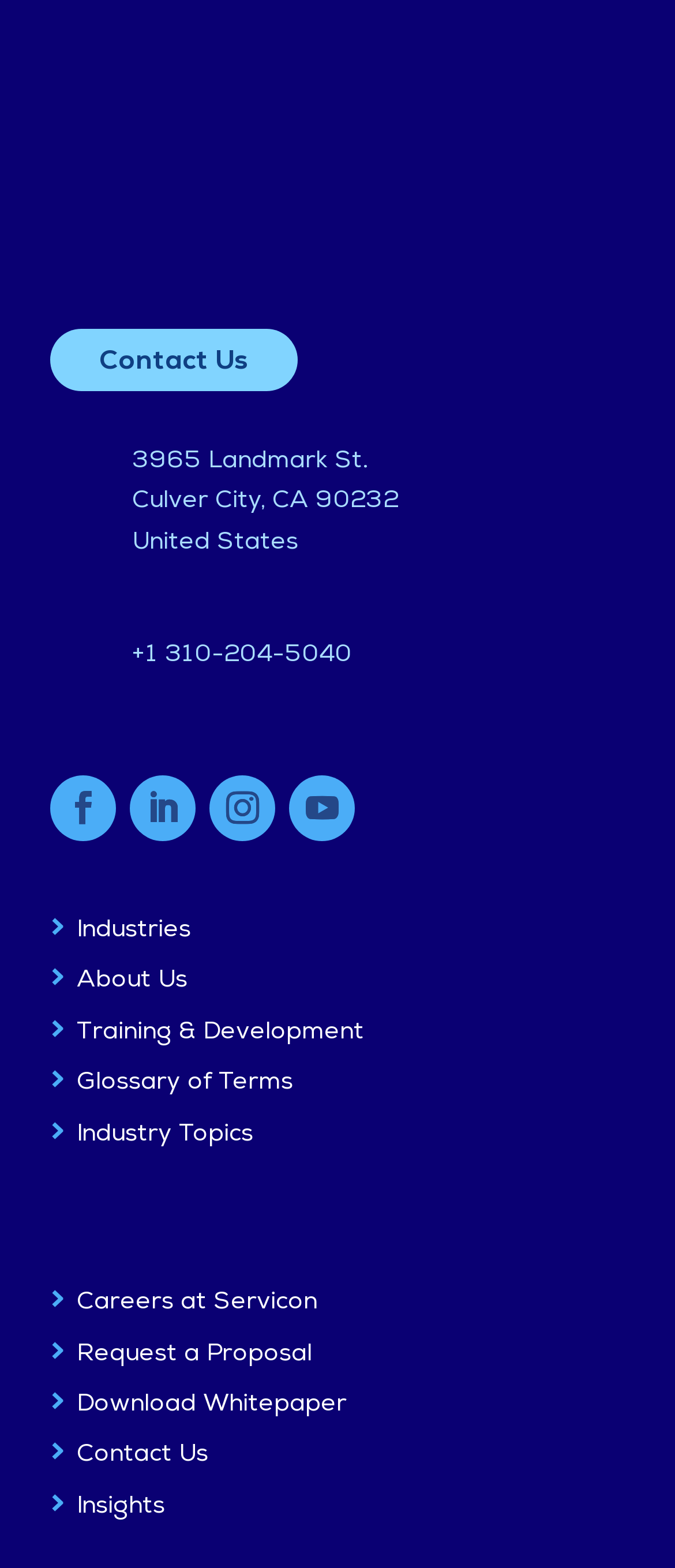Please determine the bounding box coordinates of the clickable area required to carry out the following instruction: "View contact information". The coordinates must be four float numbers between 0 and 1, represented as [left, top, right, bottom].

[0.075, 0.21, 0.442, 0.249]